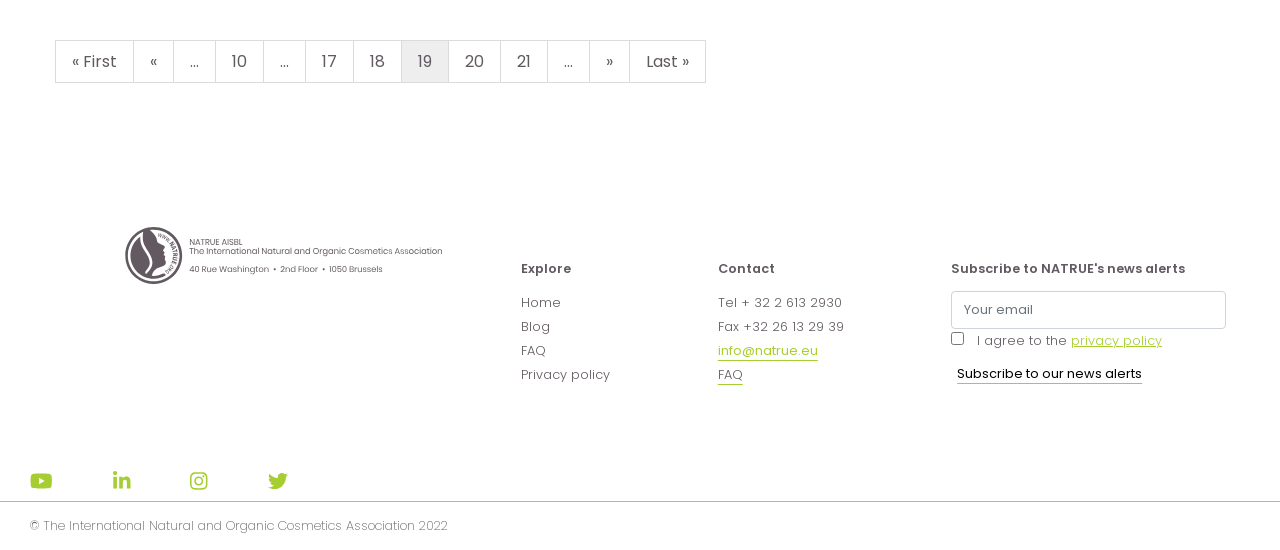Identify the bounding box coordinates necessary to click and complete the given instruction: "Contact us via email".

[0.561, 0.623, 0.639, 0.654]